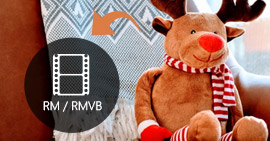Illustrate the scene in the image with a detailed description.

The image features a cozy and festive scene, showcasing a plush reindeer toy adorned with a classic red-and-white striped scarf. Positioned against a backdrop of a textured, patterned blanket, the imagery evokes a warm and inviting atmosphere. Prominently displayed beside the reindeer is a circular graphic with the label "RM / RMVB," indicating a focus on video formats. An arrow graphic points outward, suggesting a connection to the topic of converting video files, specifically highlighting RM and RMVB formats. This visual ensemble effectively alludes to discussions surrounding video conversion techniques and formats.